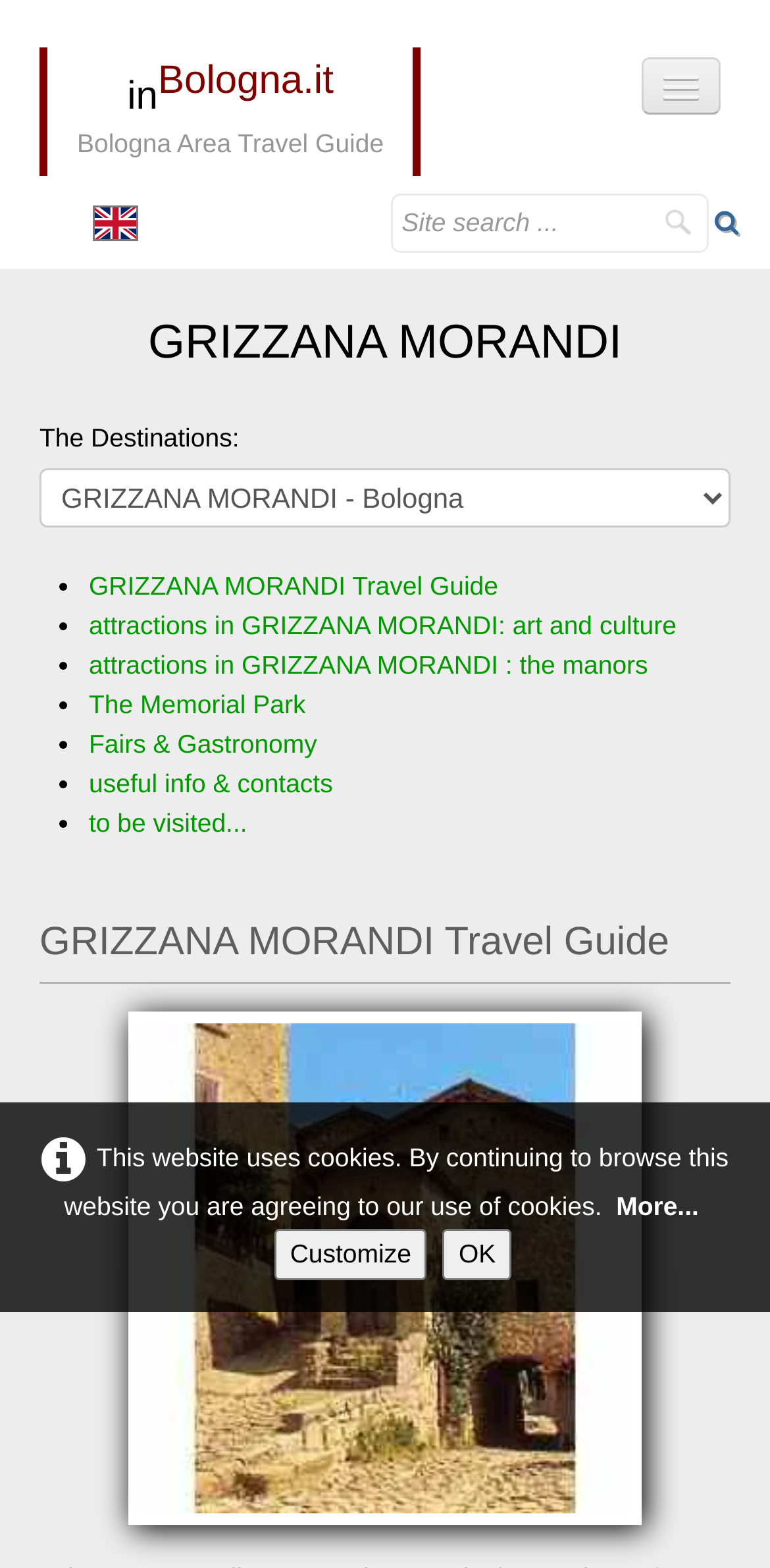What is the purpose of the search box?
Using the visual information, respond with a single word or phrase.

Site search